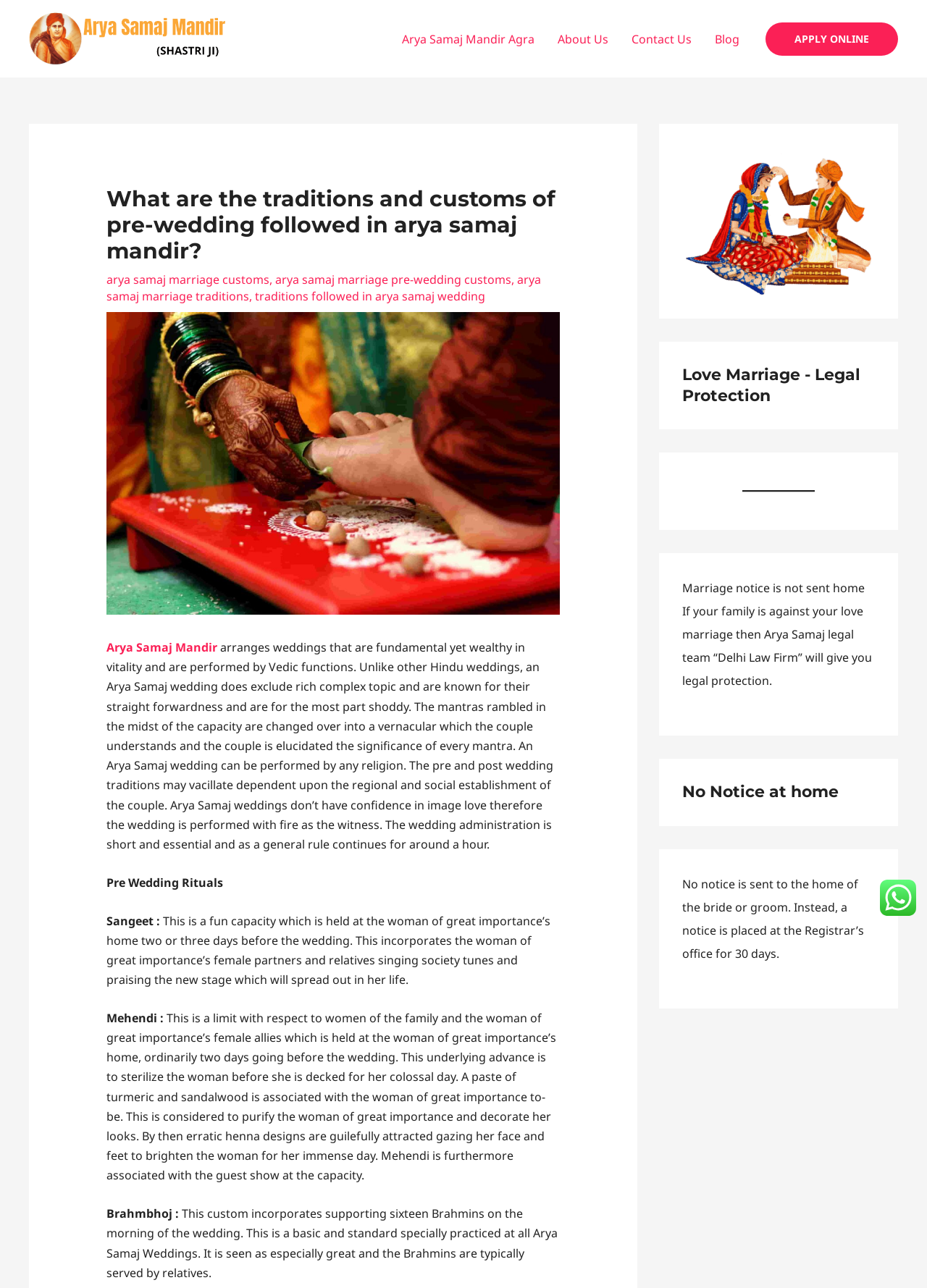Identify the bounding box coordinates of the area you need to click to perform the following instruction: "Check the 'Blog' section".

[0.759, 0.01, 0.81, 0.05]